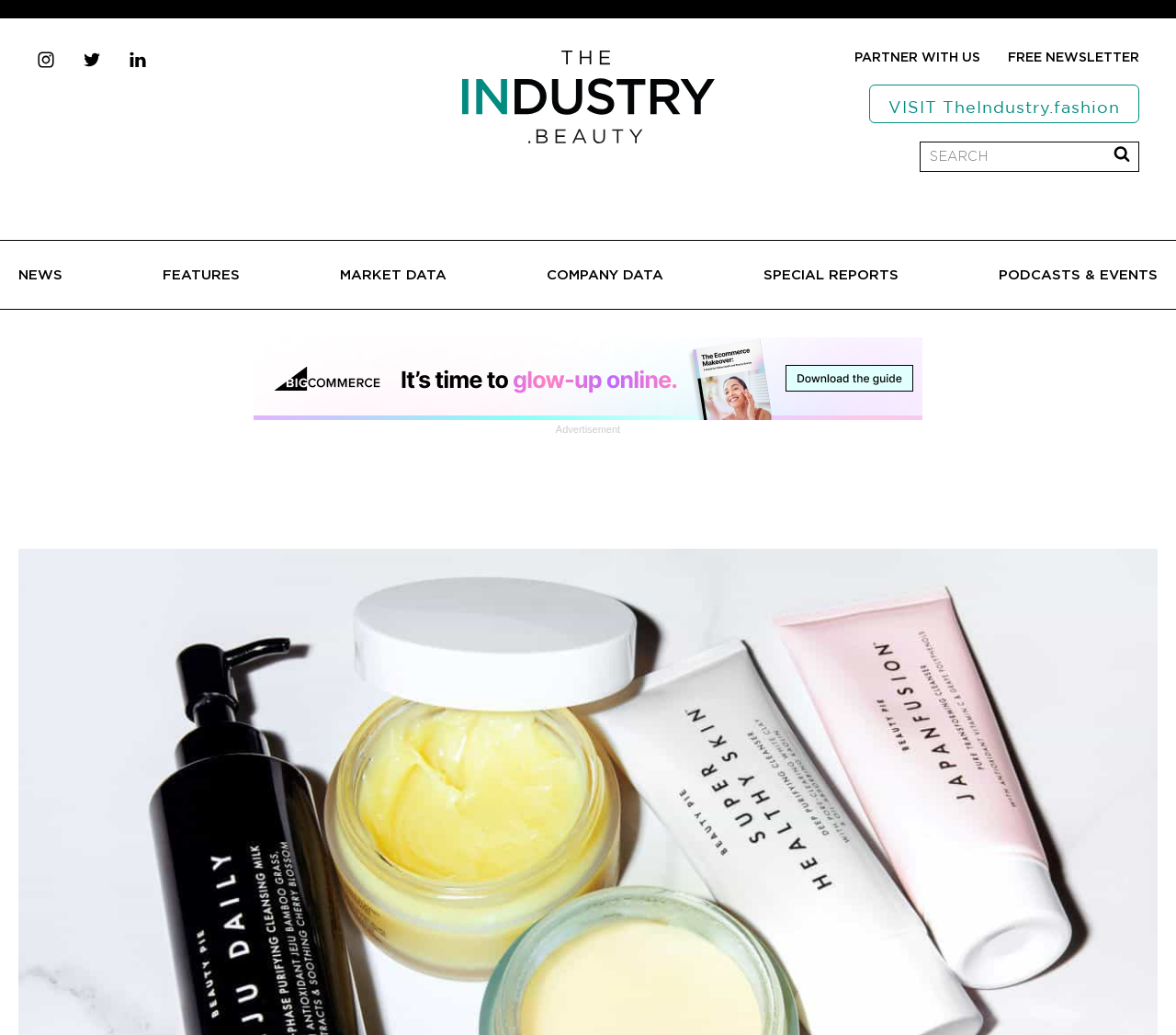Kindly determine the bounding box coordinates of the area that needs to be clicked to fulfill this instruction: "Partner with us".

[0.727, 0.049, 0.834, 0.064]